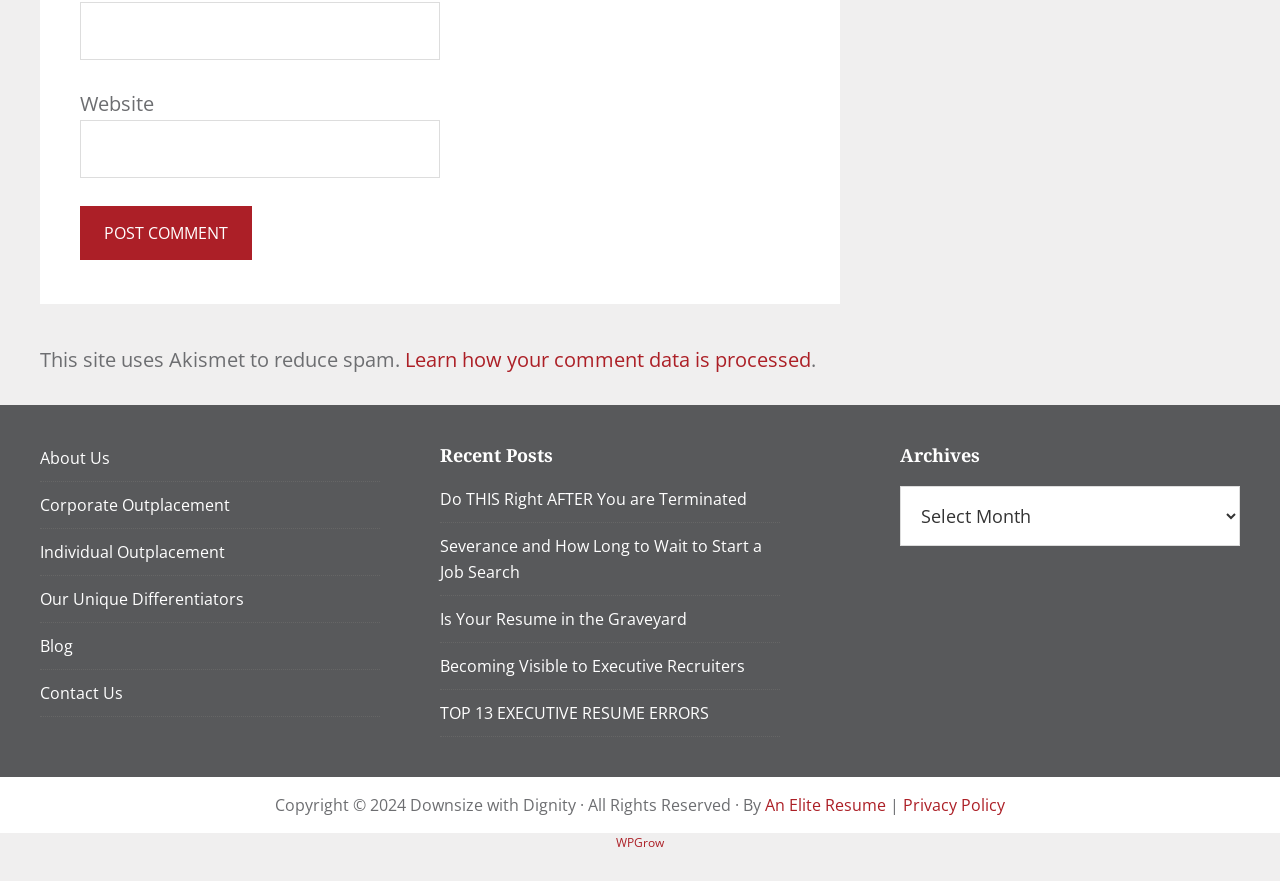Determine the bounding box coordinates for the area you should click to complete the following instruction: "Read recent post 'Do THIS Right AFTER You are Terminated'".

[0.344, 0.554, 0.584, 0.579]